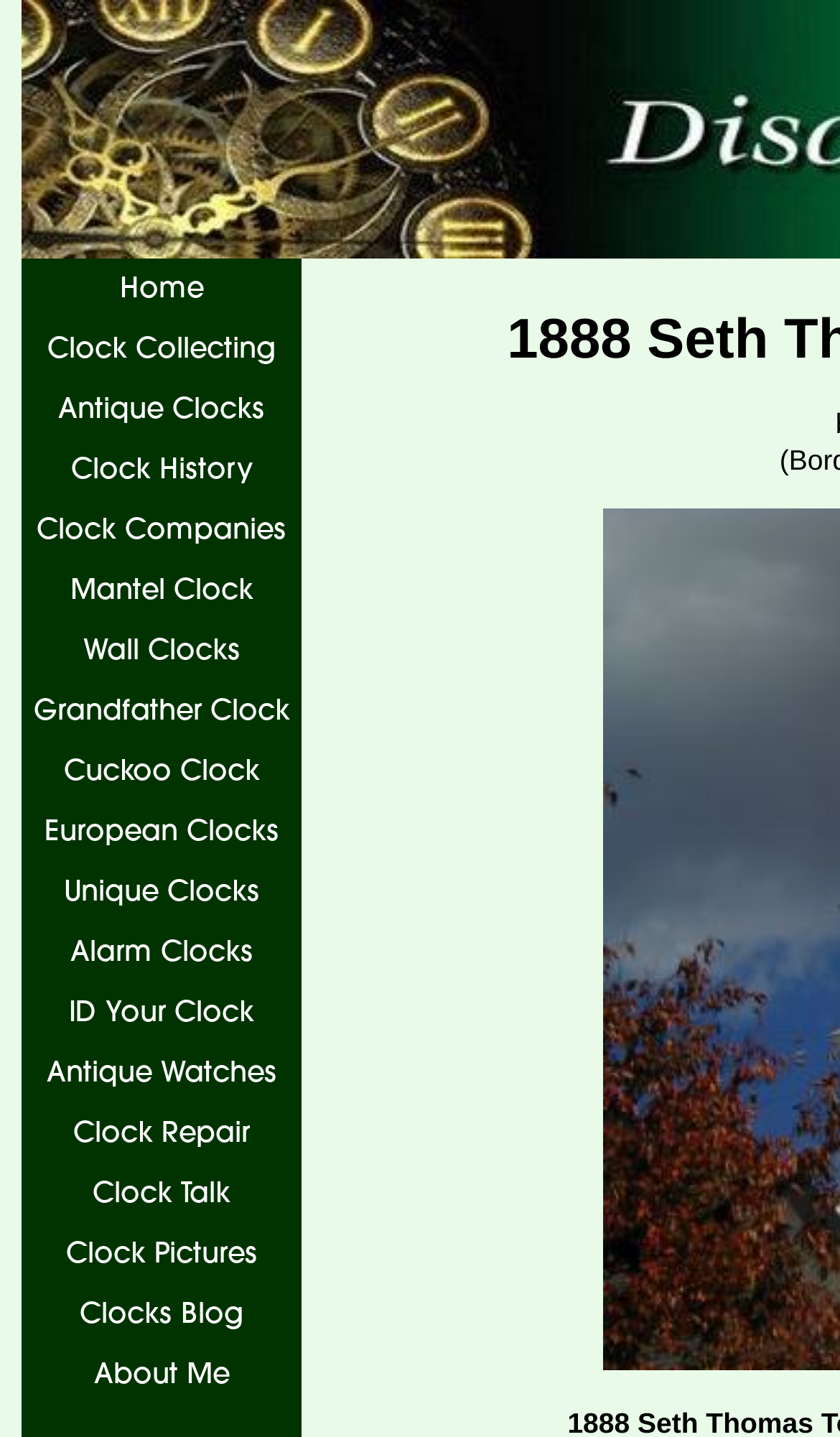Determine the bounding box coordinates for the element that should be clicked to follow this instruction: "read clock blog". The coordinates should be given as four float numbers between 0 and 1, in the format [left, top, right, bottom].

[0.026, 0.894, 0.359, 0.936]